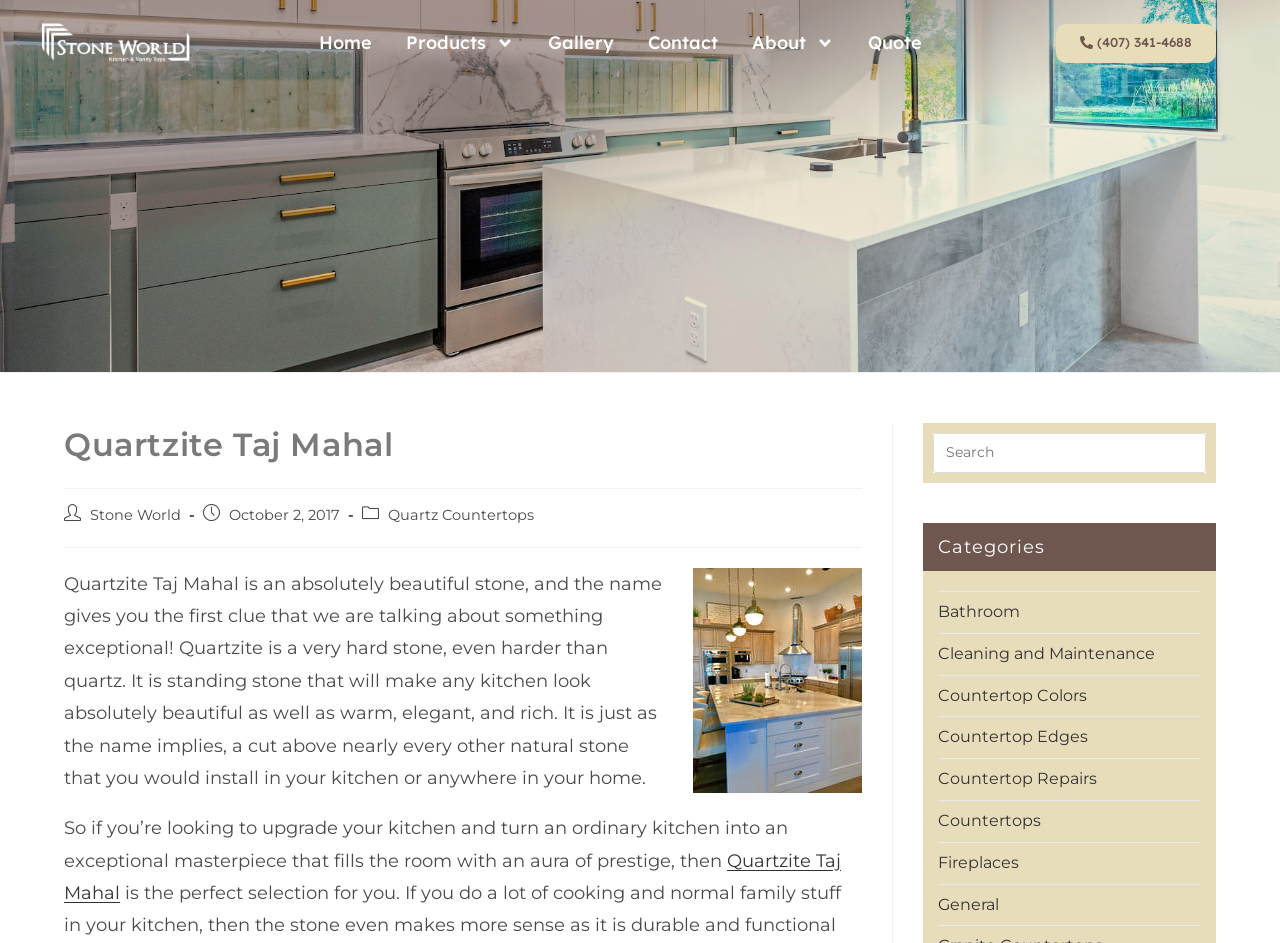Given the description: "Countertop Edges", determine the bounding box coordinates of the UI element. The coordinates should be formatted as four float numbers between 0 and 1, [left, top, right, bottom].

[0.733, 0.771, 0.85, 0.792]